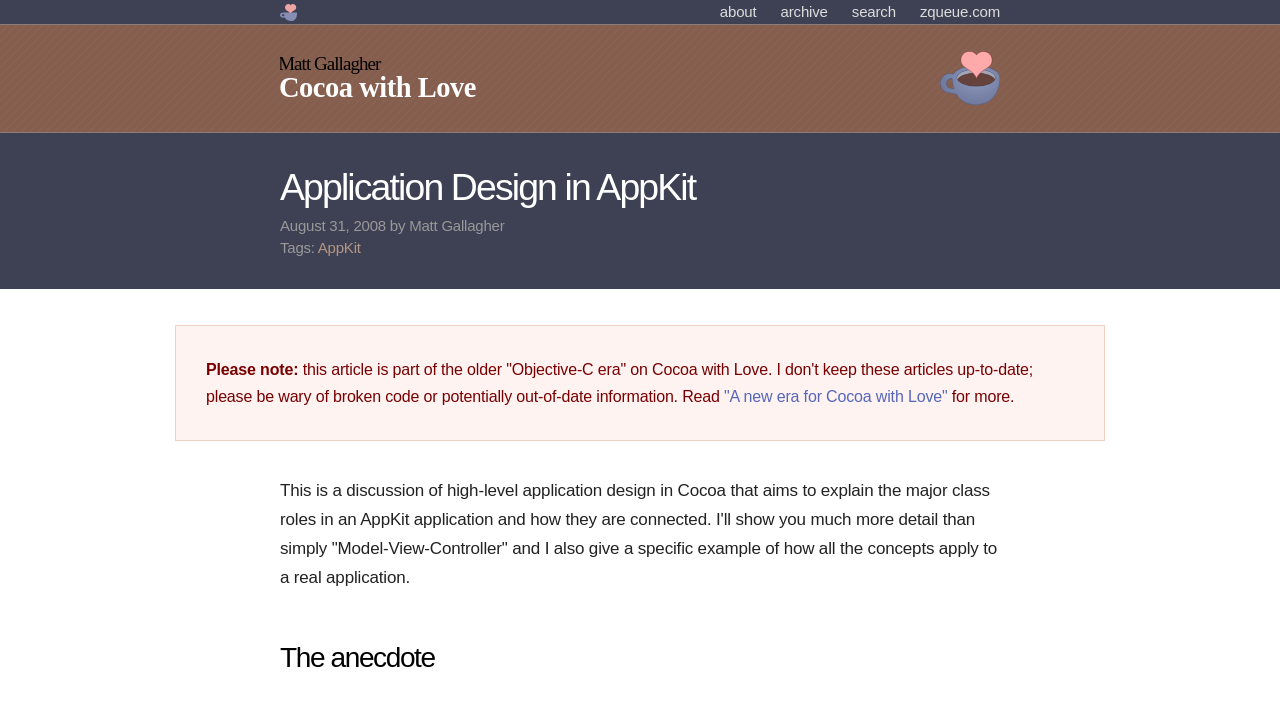Can you give a comprehensive explanation to the question given the content of the image?
How many links are there in the top navigation?

I counted the links in the top navigation by looking at the links 'top', 'about', 'archive', 'search', and 'zqueue.com' which are located at the top of the webpage.